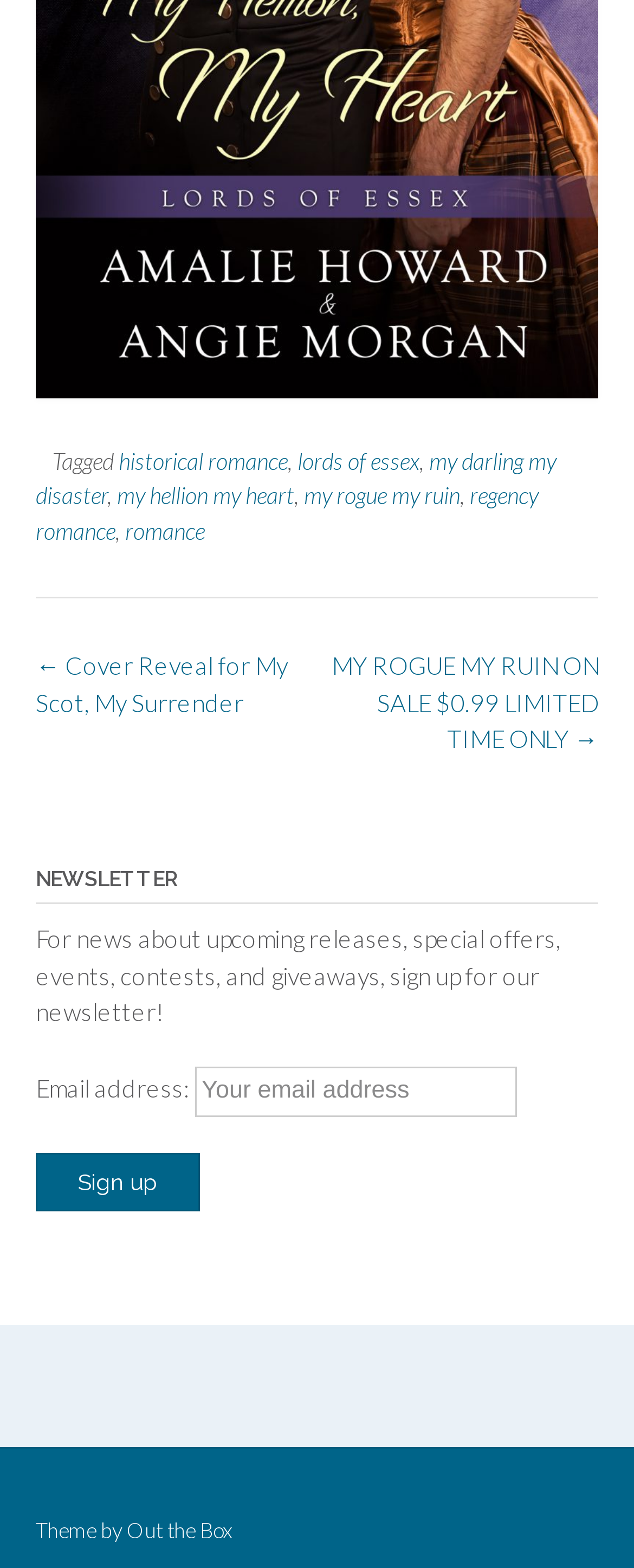Please find the bounding box coordinates of the clickable region needed to complete the following instruction: "Enter email address". The bounding box coordinates must consist of four float numbers between 0 and 1, i.e., [left, top, right, bottom].

[0.308, 0.68, 0.815, 0.712]